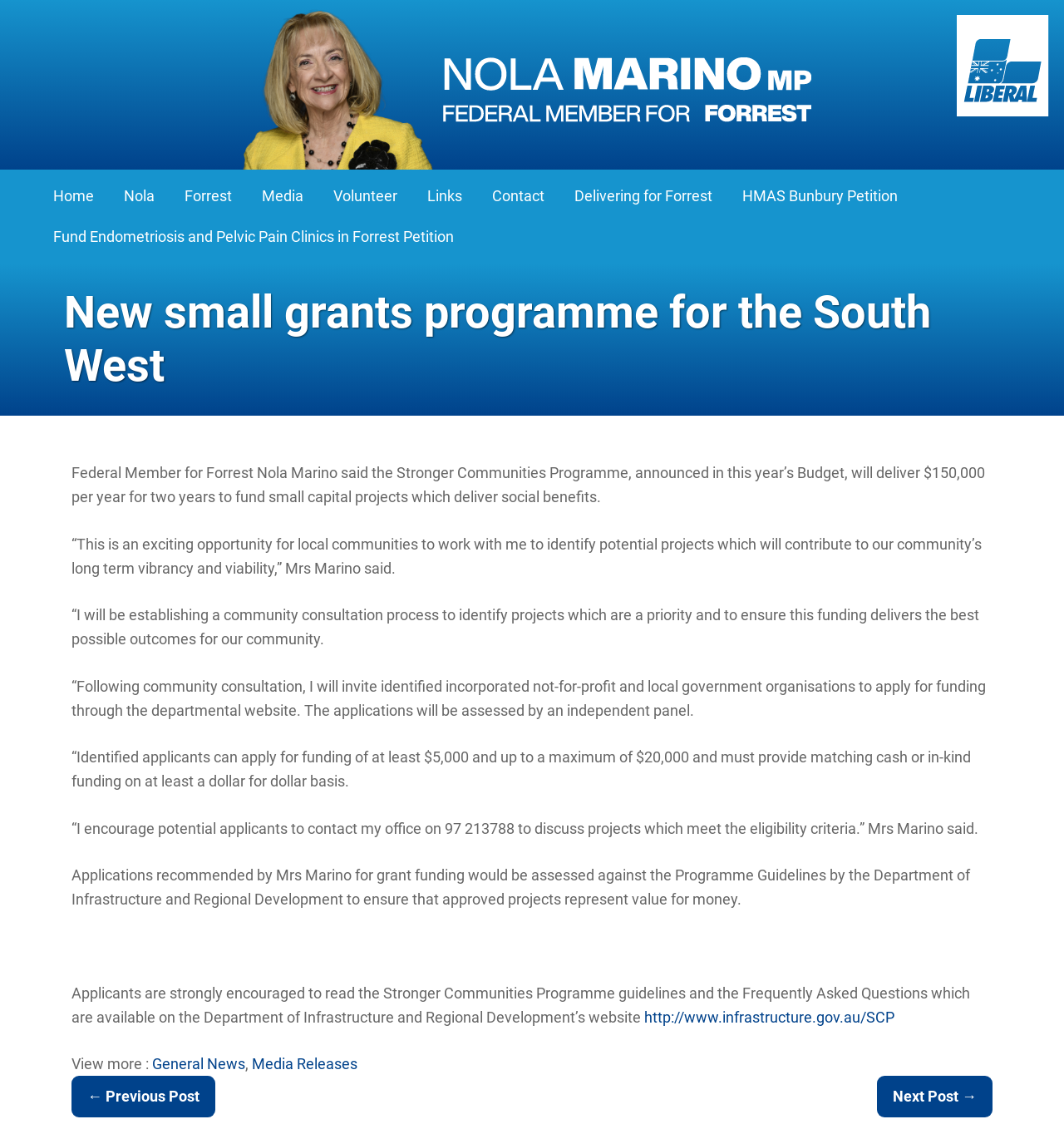Who is the Federal Member for Forrest?
Please answer the question with a single word or phrase, referencing the image.

Nola Marino